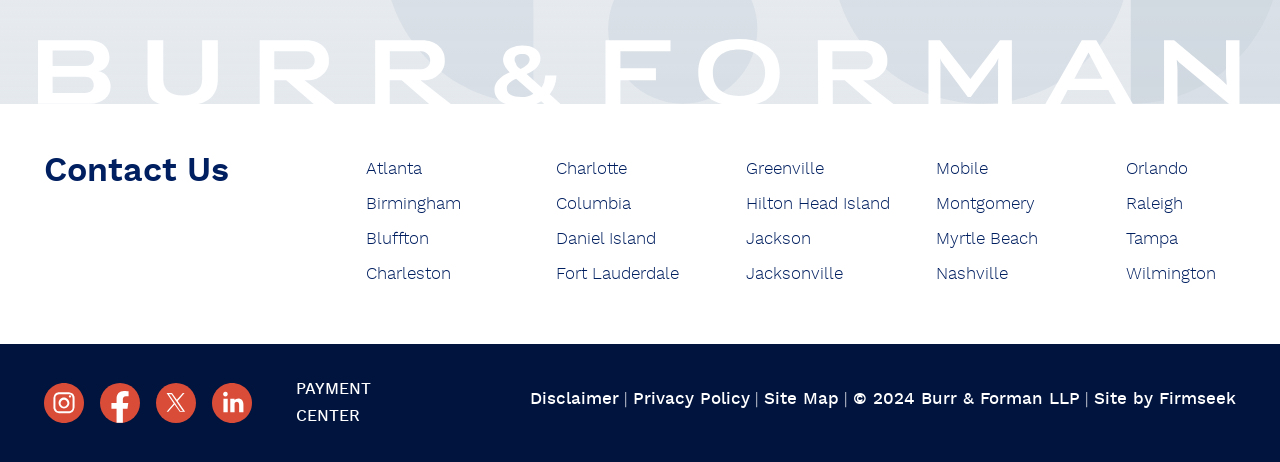How many social media links are there?
Analyze the image and deliver a detailed answer to the question.

I counted the number of link elements with images of social media platforms, which are Instagram, Facebook, Twitter/X, and Linkedin. There are 4 social media links in total.